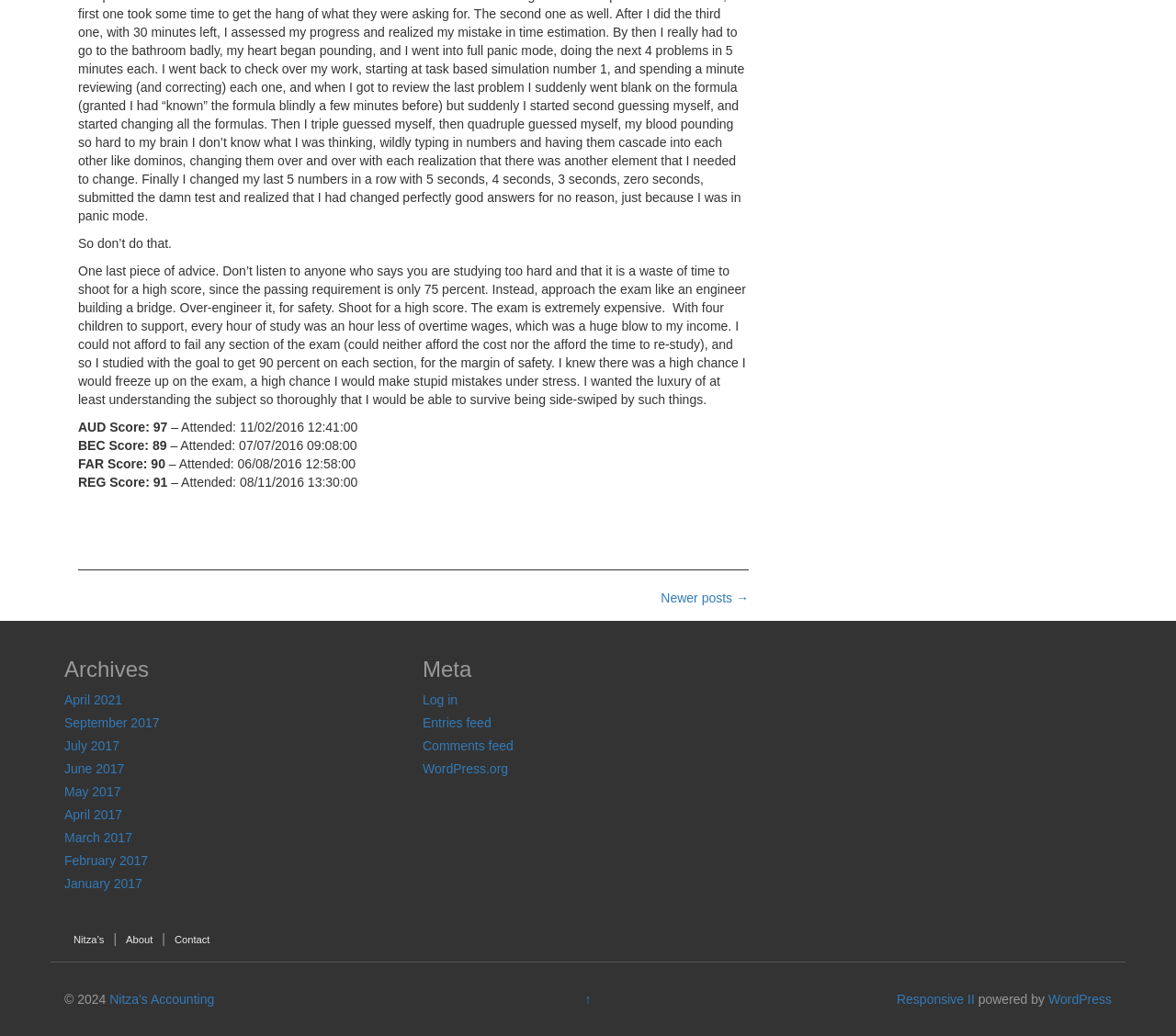What is the date of the FAR section?
Can you offer a detailed and complete answer to this question?

The date of the FAR section can be found in the text '– Attended: 06/08/2016 12:58:00' which is located below the text 'Score: 90' and 'FAR'.